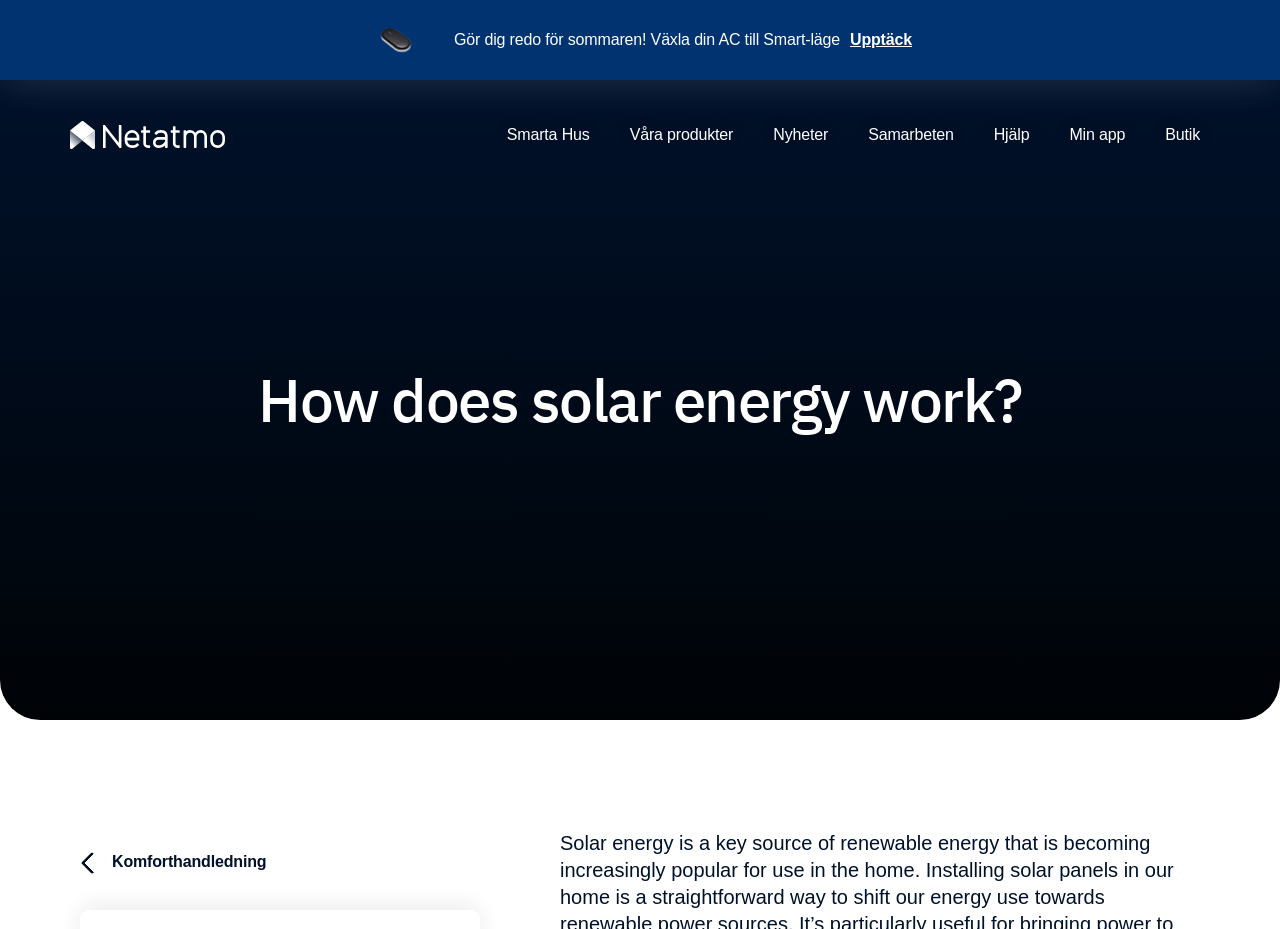Show the bounding box coordinates for the HTML element described as: "Min app".

[0.82, 0.086, 0.895, 0.205]